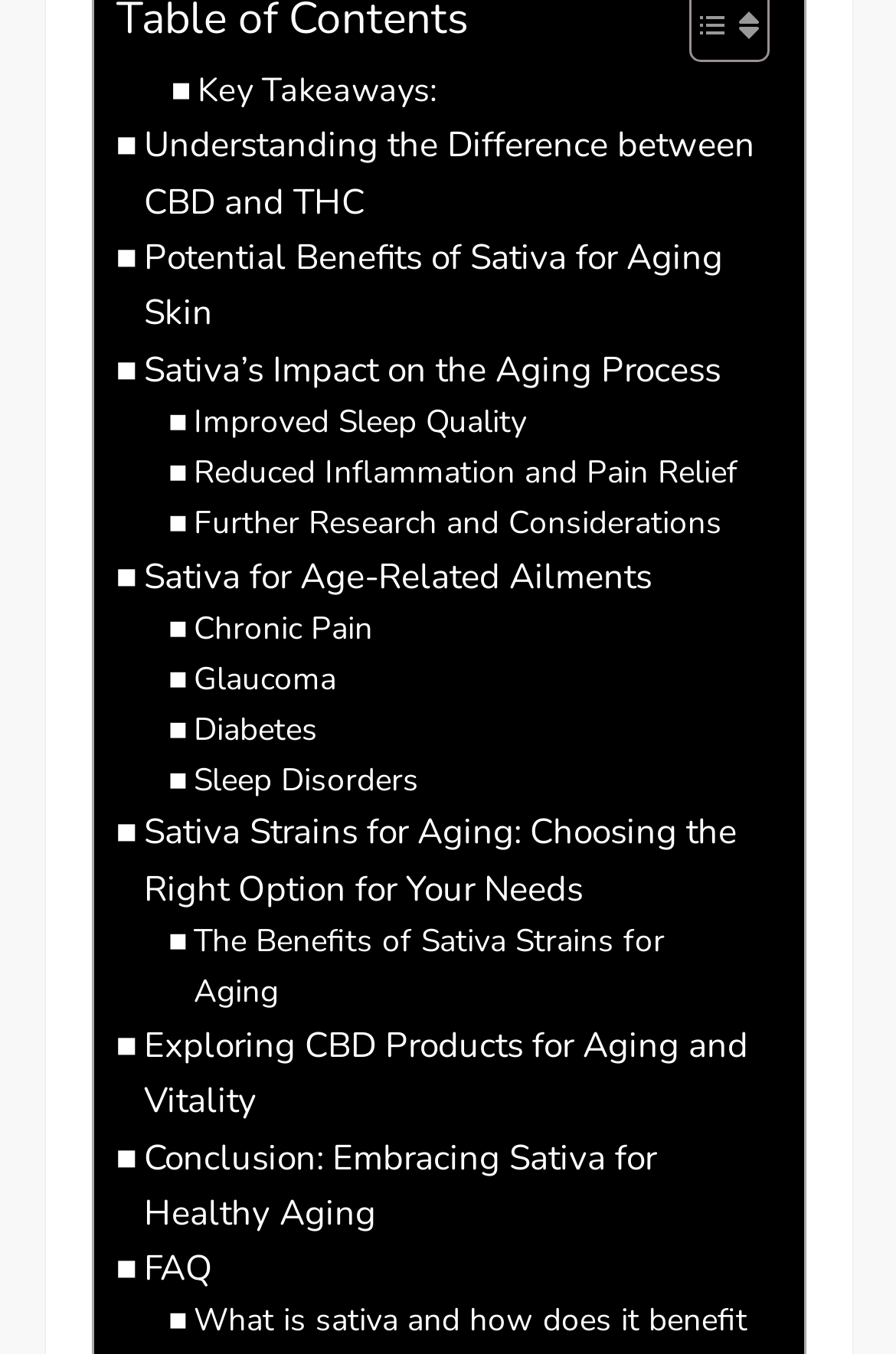Please use the details from the image to answer the following question comprehensively:
What is the main topic of this webpage?

Based on the links and content on the webpage, it appears to be discussing the benefits and effects of Sativa on aging, including its impact on skin, sleep, and various age-related ailments.